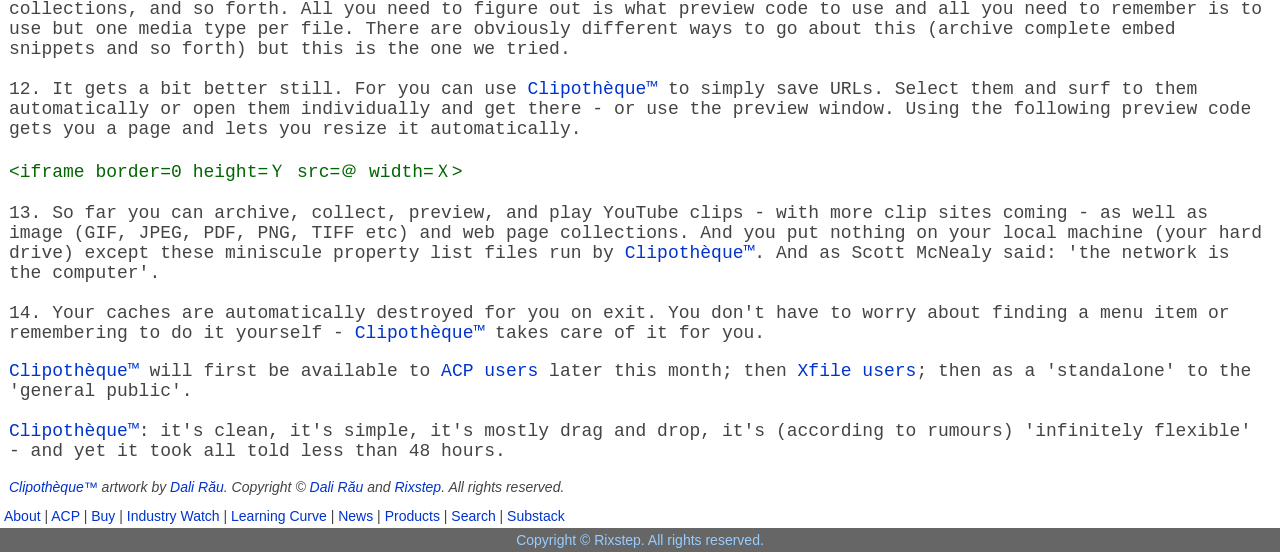Find the bounding box coordinates of the element I should click to carry out the following instruction: "Open ACP".

[0.04, 0.919, 0.062, 0.948]